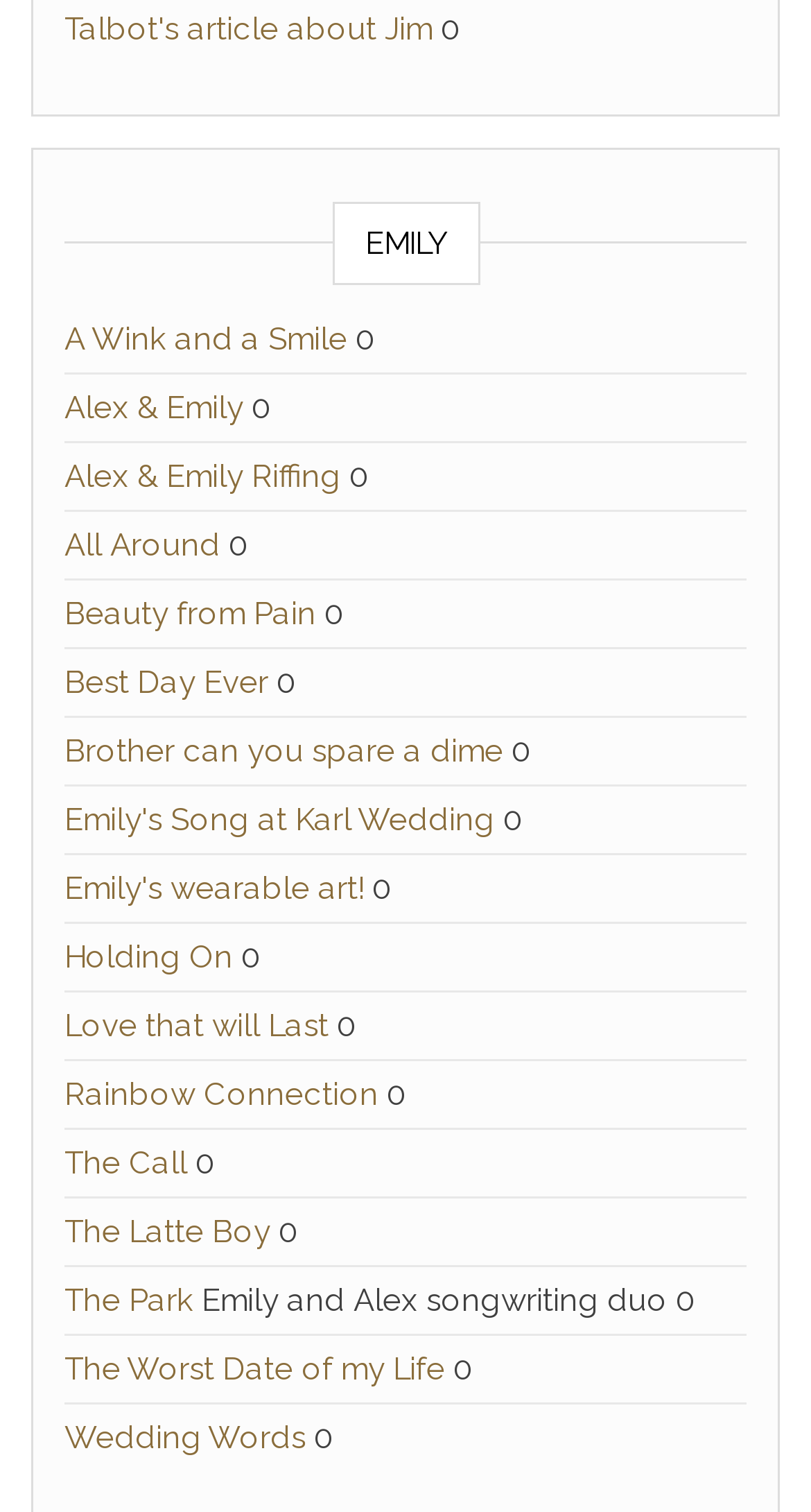Locate the bounding box coordinates of the region to be clicked to comply with the following instruction: "Go to the page about A Wink and a Smile". The coordinates must be four float numbers between 0 and 1, in the form [left, top, right, bottom].

[0.079, 0.212, 0.428, 0.237]